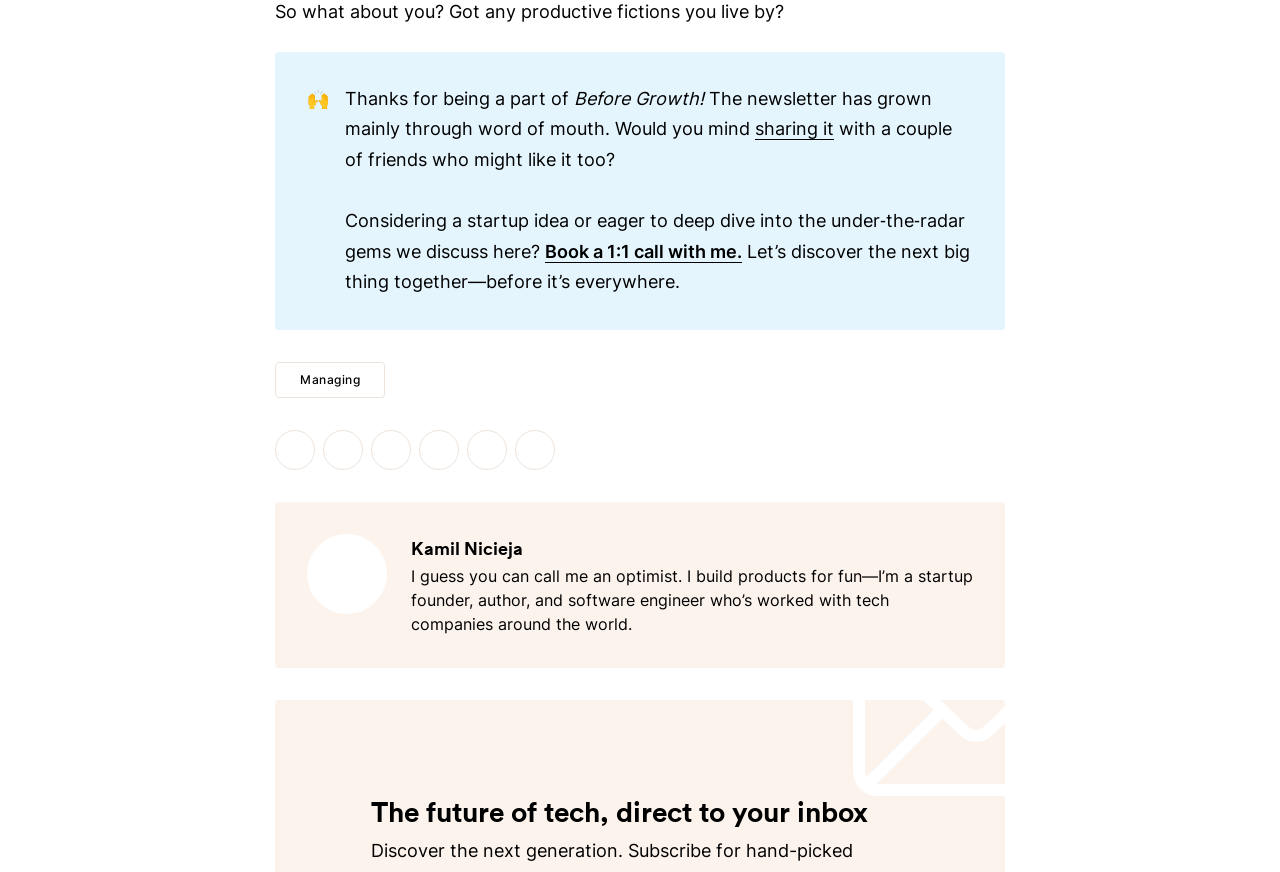Locate the bounding box of the user interface element based on this description: "Managing".

[0.215, 0.415, 0.301, 0.456]